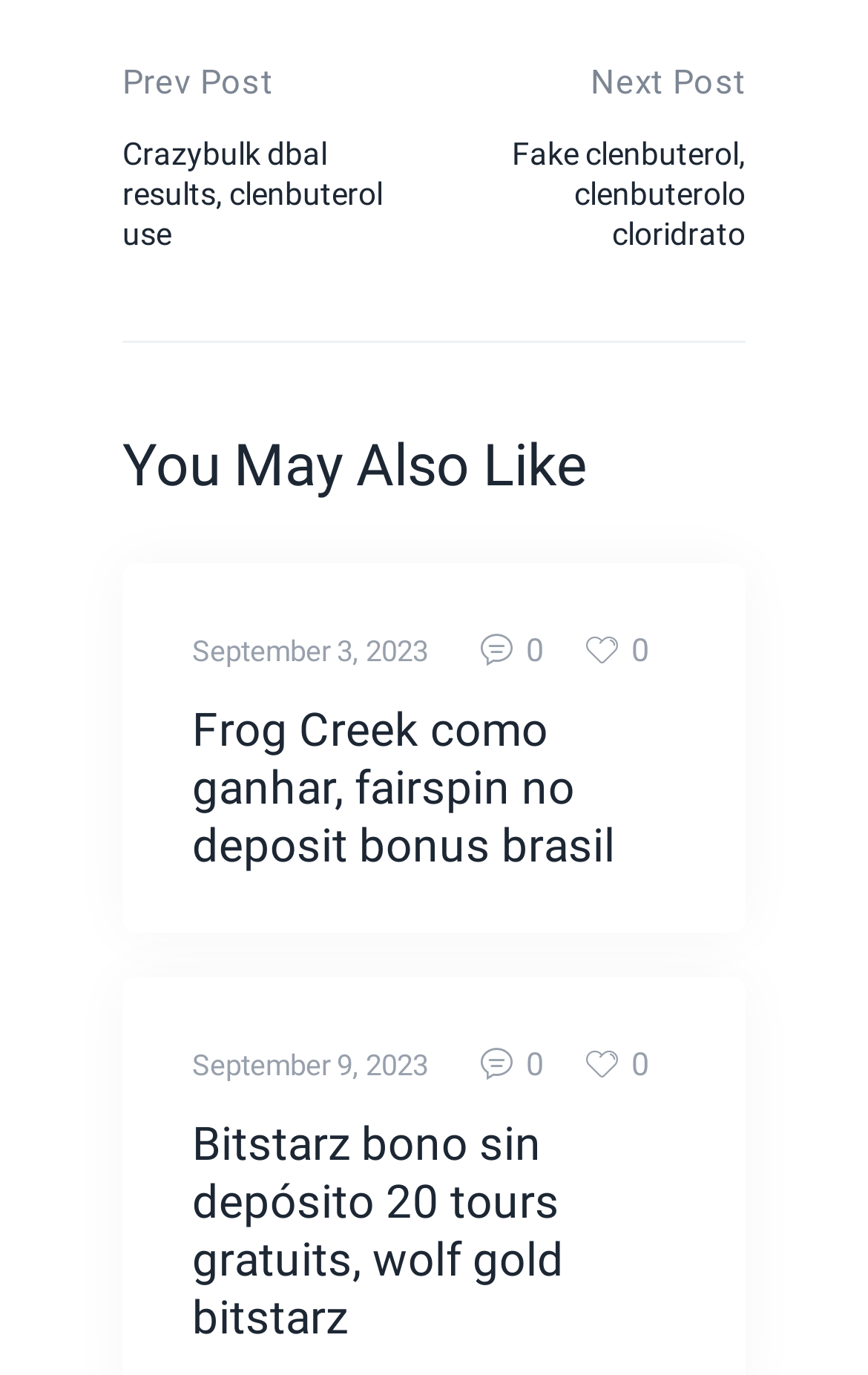Predict the bounding box for the UI component with the following description: "Jackson Toni".

None